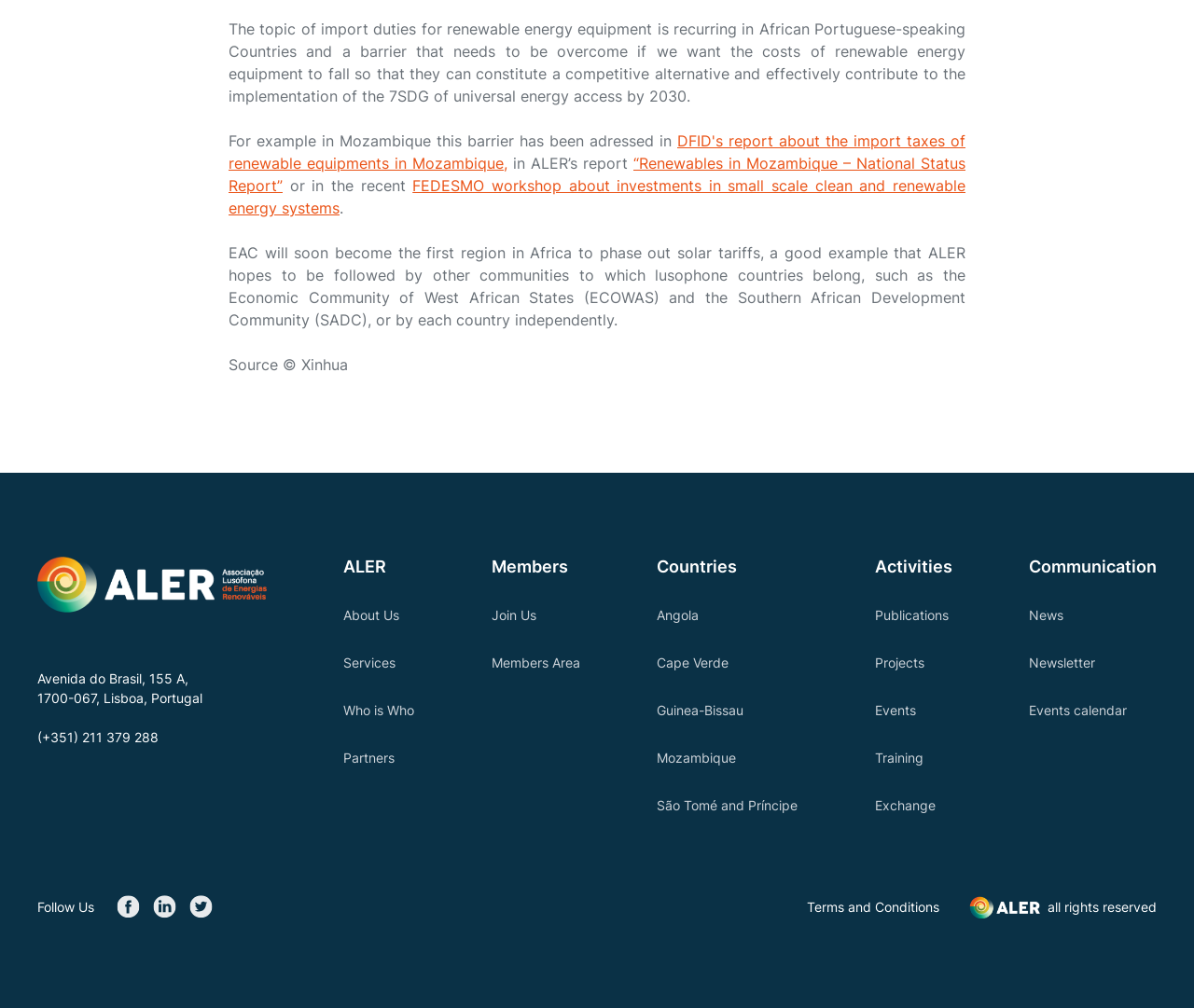Which organization hopes to phase out solar tariffs?
Utilize the image to construct a detailed and well-explained answer.

According to the text, EAC (East African Community) will soon become the first region in Africa to phase out solar tariffs, and ALER hopes that other communities will follow this example.